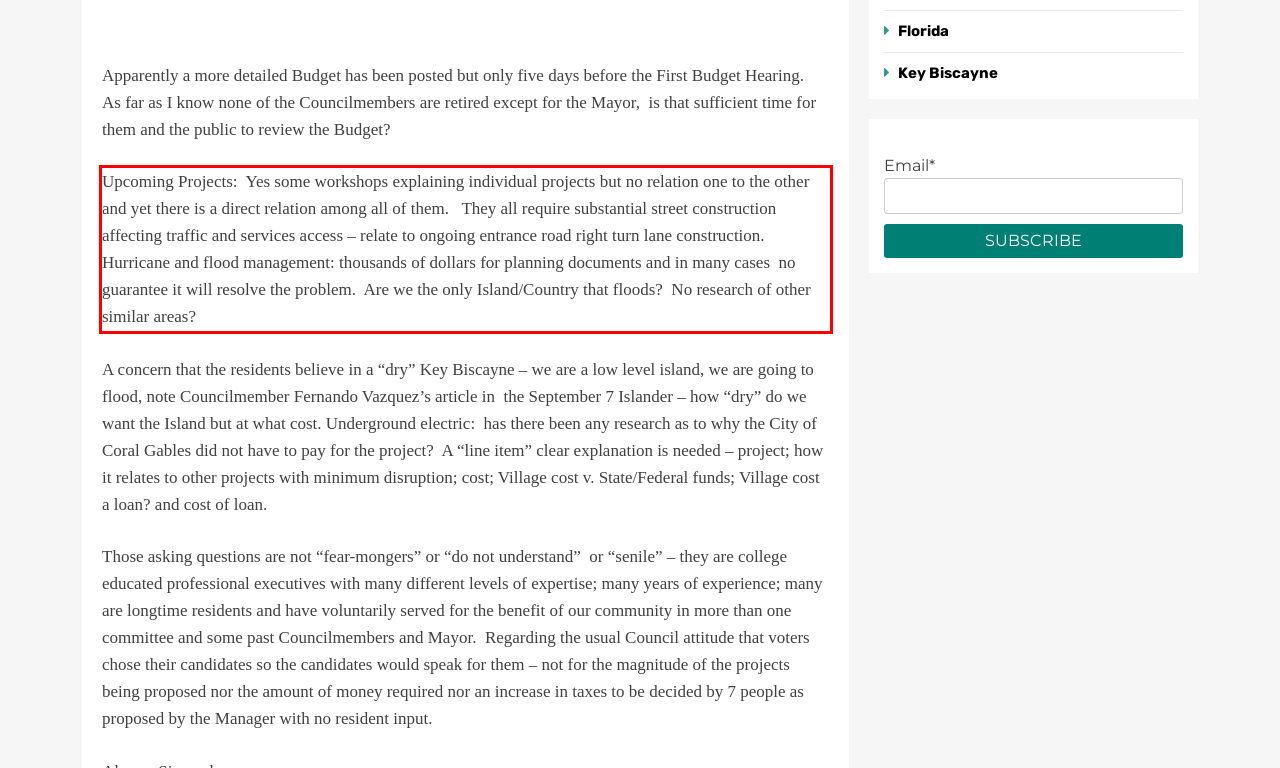Given a screenshot of a webpage, identify the red bounding box and perform OCR to recognize the text within that box.

Upcoming Projects: Yes some workshops explaining individual projects but no relation one to the other and yet there is a direct relation among all of them. They all require substantial street construction affecting traffic and services access – relate to ongoing entrance road right turn lane construction. Hurricane and flood management: thousands of dollars for planning documents and in many cases no guarantee it will resolve the problem. Are we the only Island/Country that floods? No research of other similar areas?